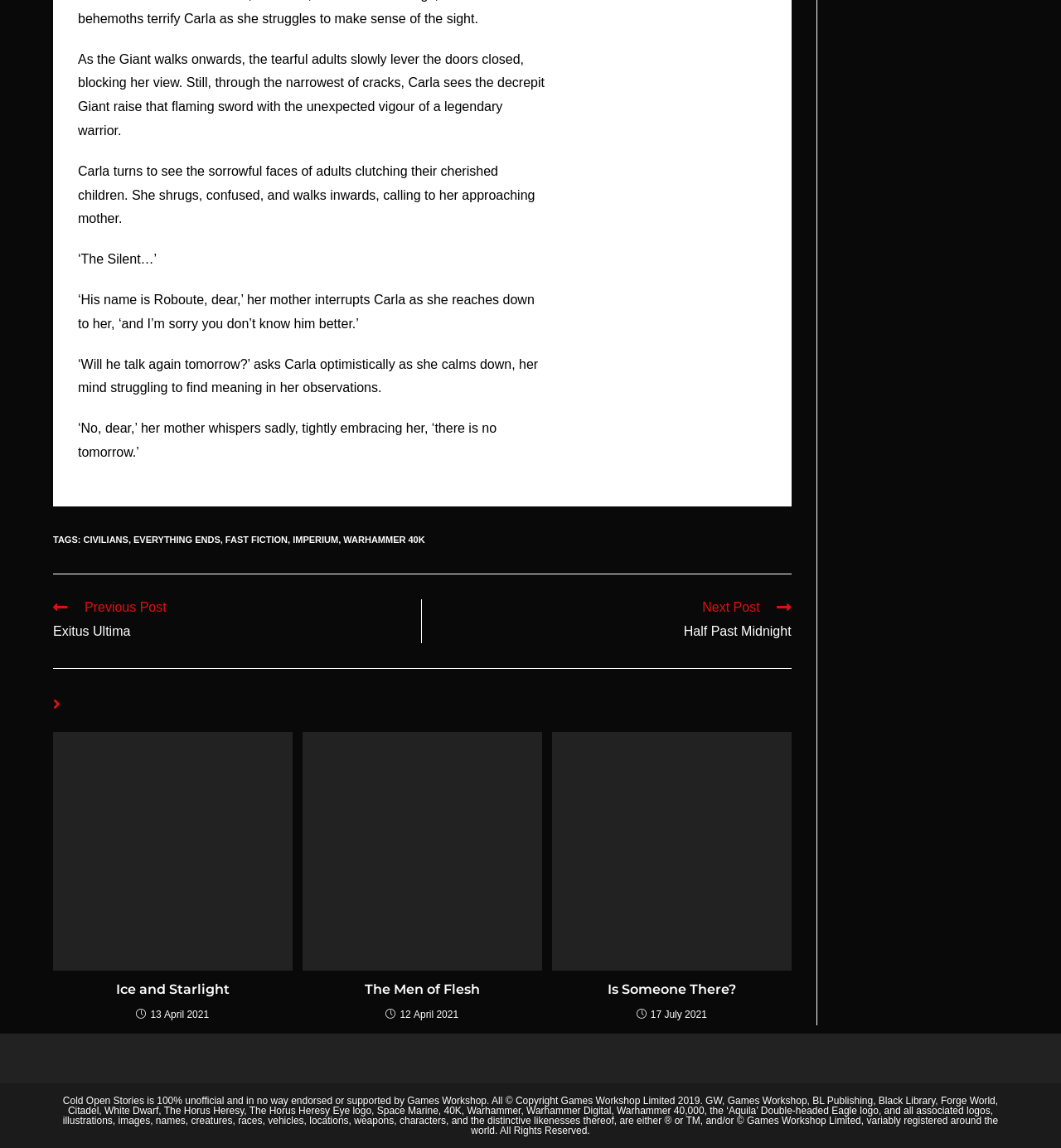Determine the bounding box for the UI element as described: "Next PostHalf Past Midnight". The coordinates should be represented as four float numbers between 0 and 1, formatted as [left, top, right, bottom].

[0.414, 0.522, 0.746, 0.561]